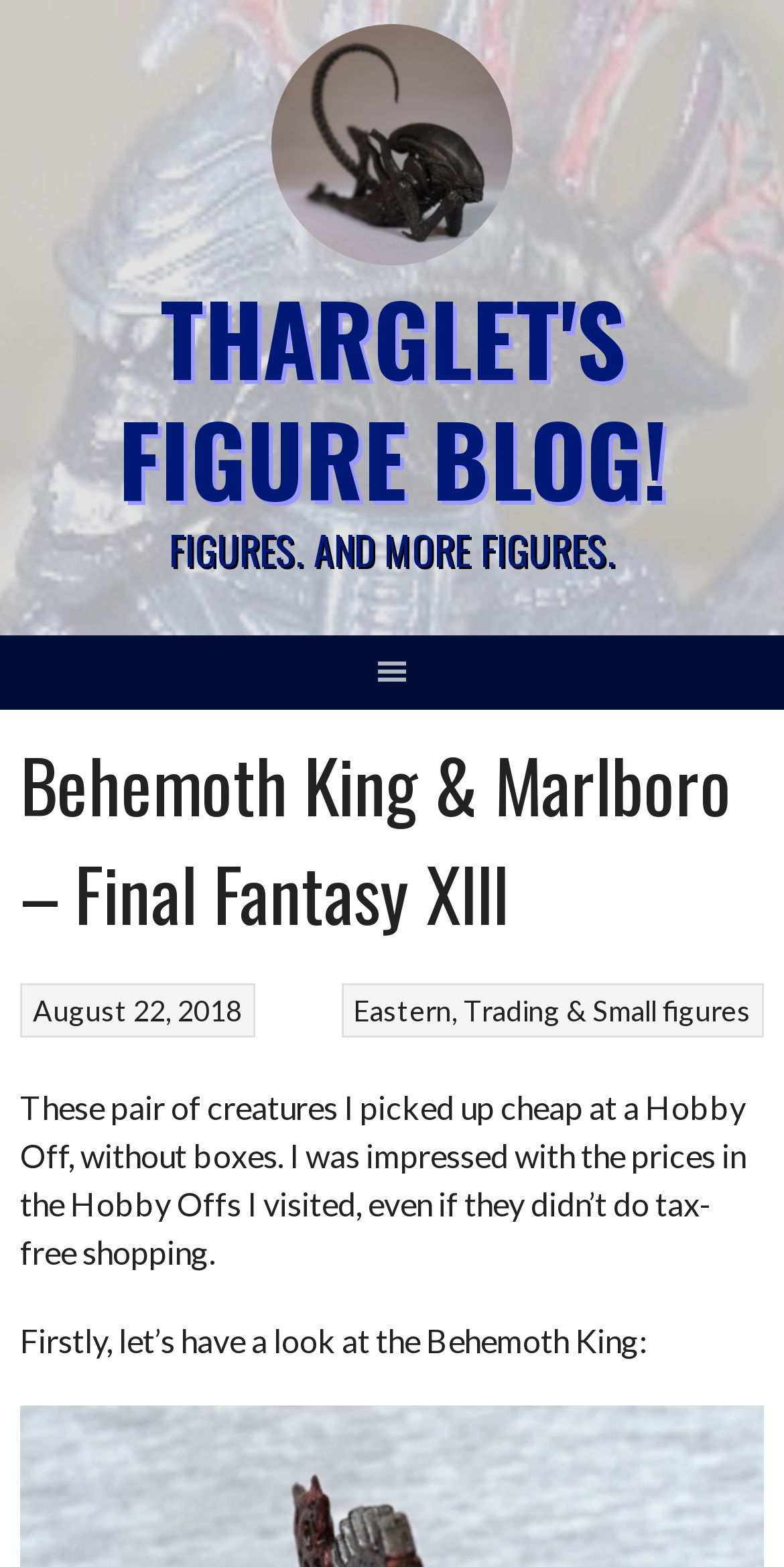Please provide a comprehensive response to the question based on the details in the image: What is the name of the first figure mentioned in the blog post?

The name of the first figure mentioned in the blog post can be found in the main content section, where it is written as 'Firstly, let’s have a look at the Behemoth King:'.